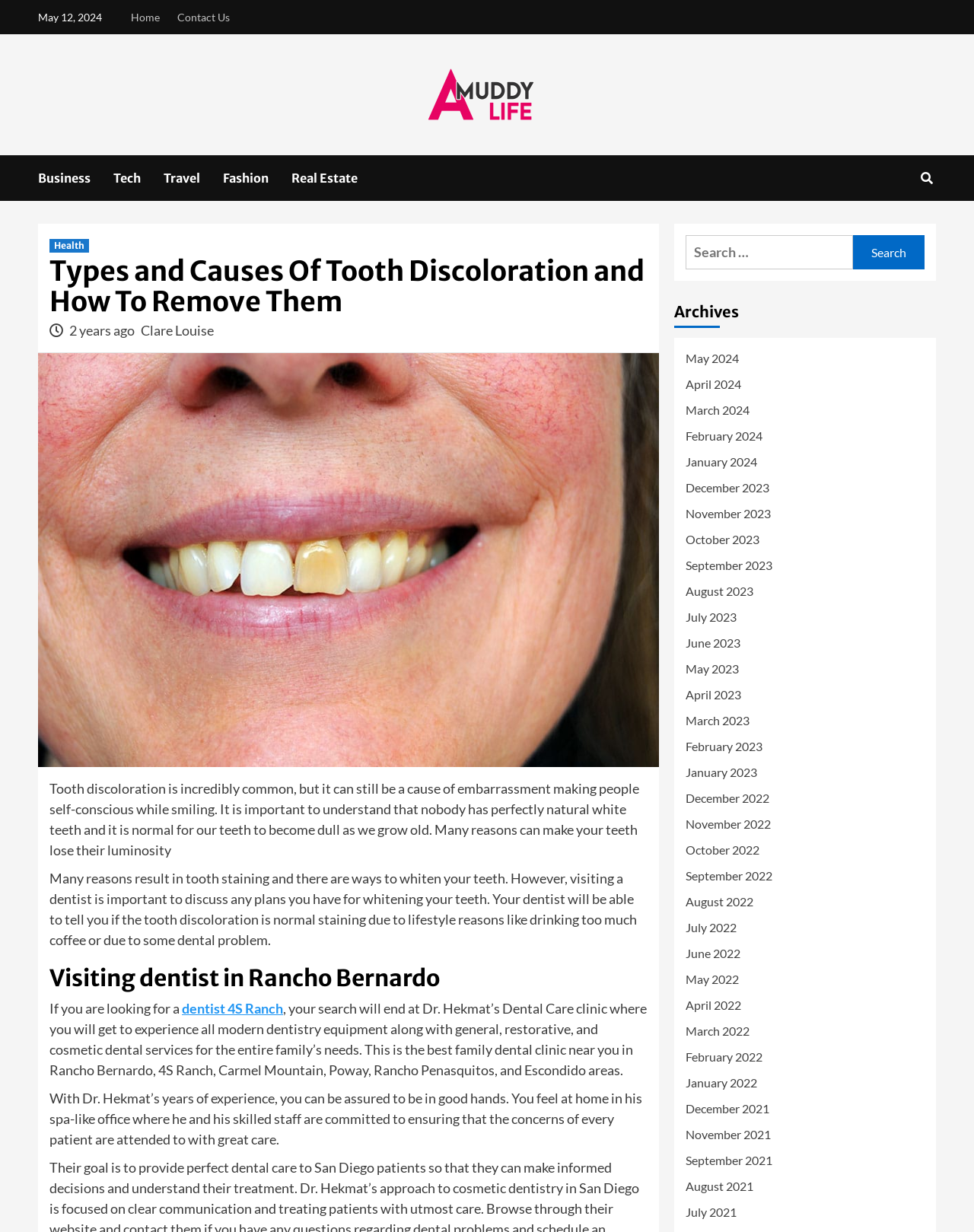What is the topic of this webpage?
Based on the content of the image, thoroughly explain and answer the question.

Based on the heading 'Types and Causes Of Tooth Discoloration and How To Remove Them' and the content of the webpage, it is clear that the topic of this webpage is tooth discoloration.